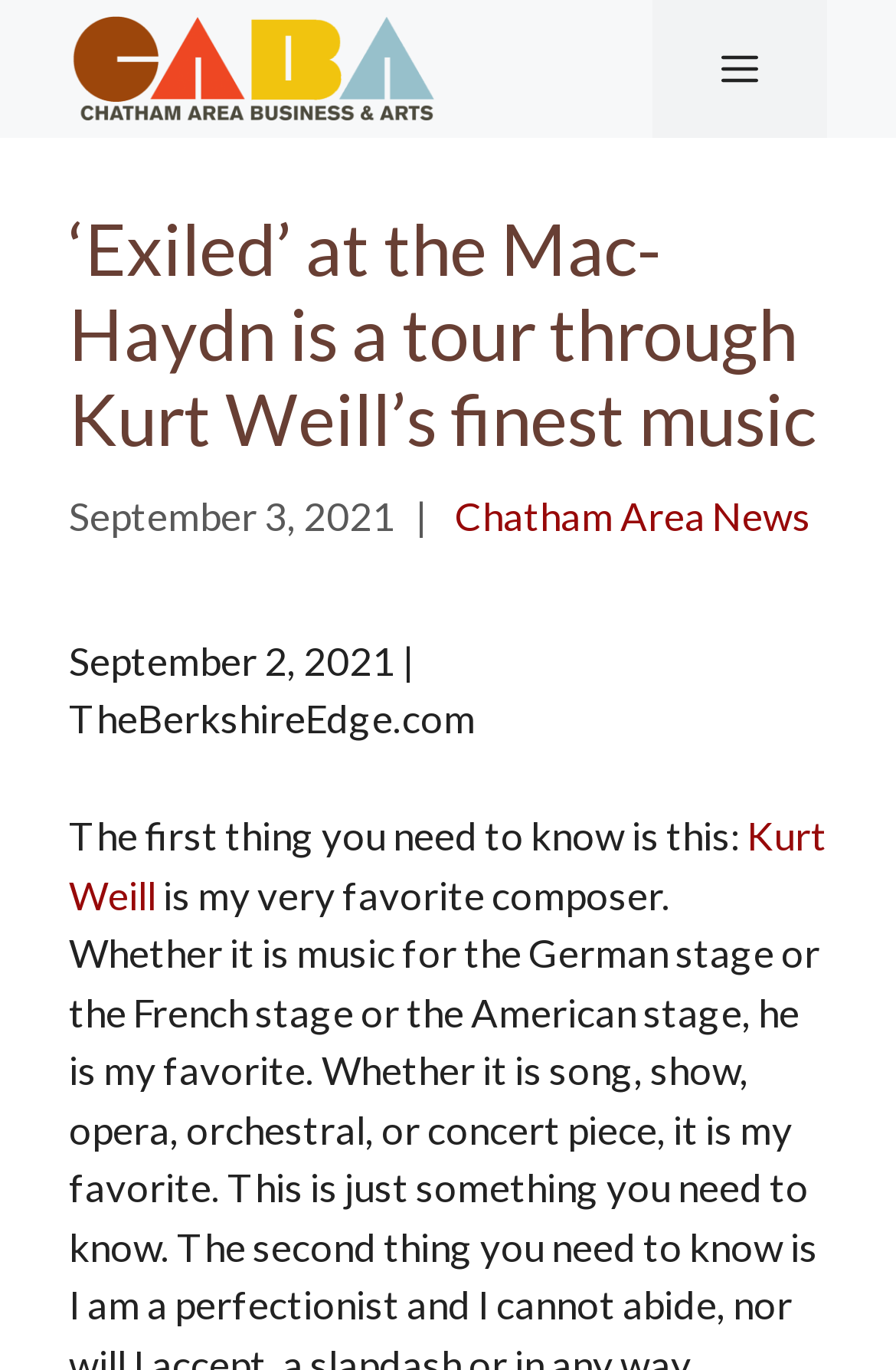Provide a brief response to the question using a single word or phrase: 
What is the composer mentioned in the article?

Kurt Weill